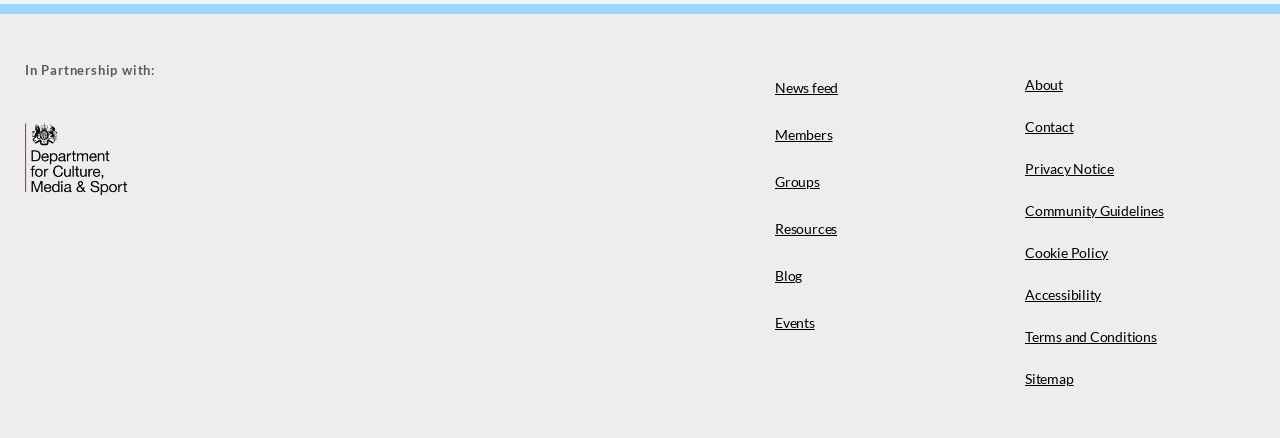Could you indicate the bounding box coordinates of the region to click in order to complete this instruction: "Read community guidelines".

[0.801, 0.453, 0.98, 0.512]